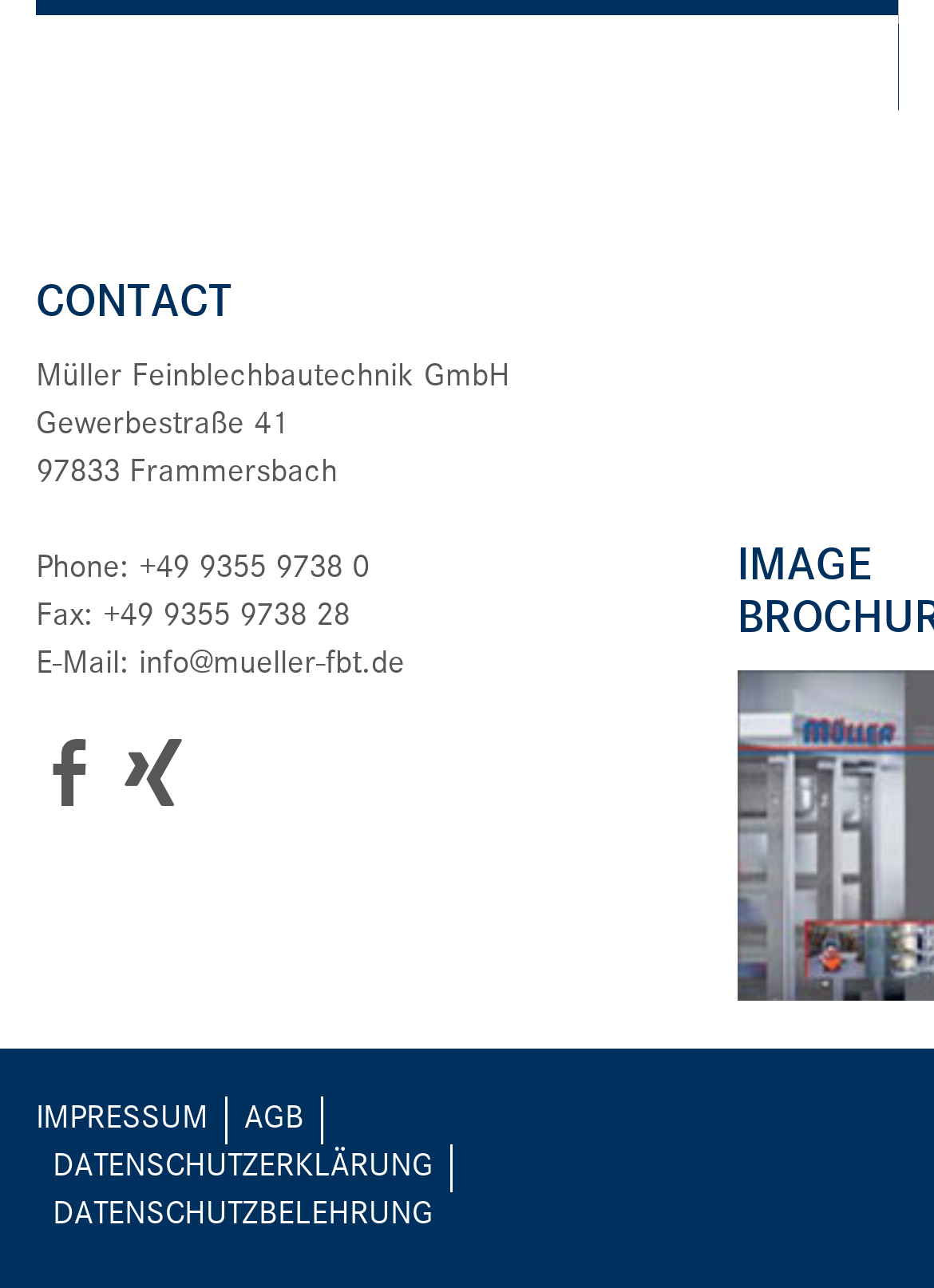What is the phone number?
Please provide a detailed and thorough answer to the question.

The phone number can be found in the contact information section, which is located at the top of the webpage. The StaticText element with the text 'Phone: +49 9355 9738 0' contains the phone number.